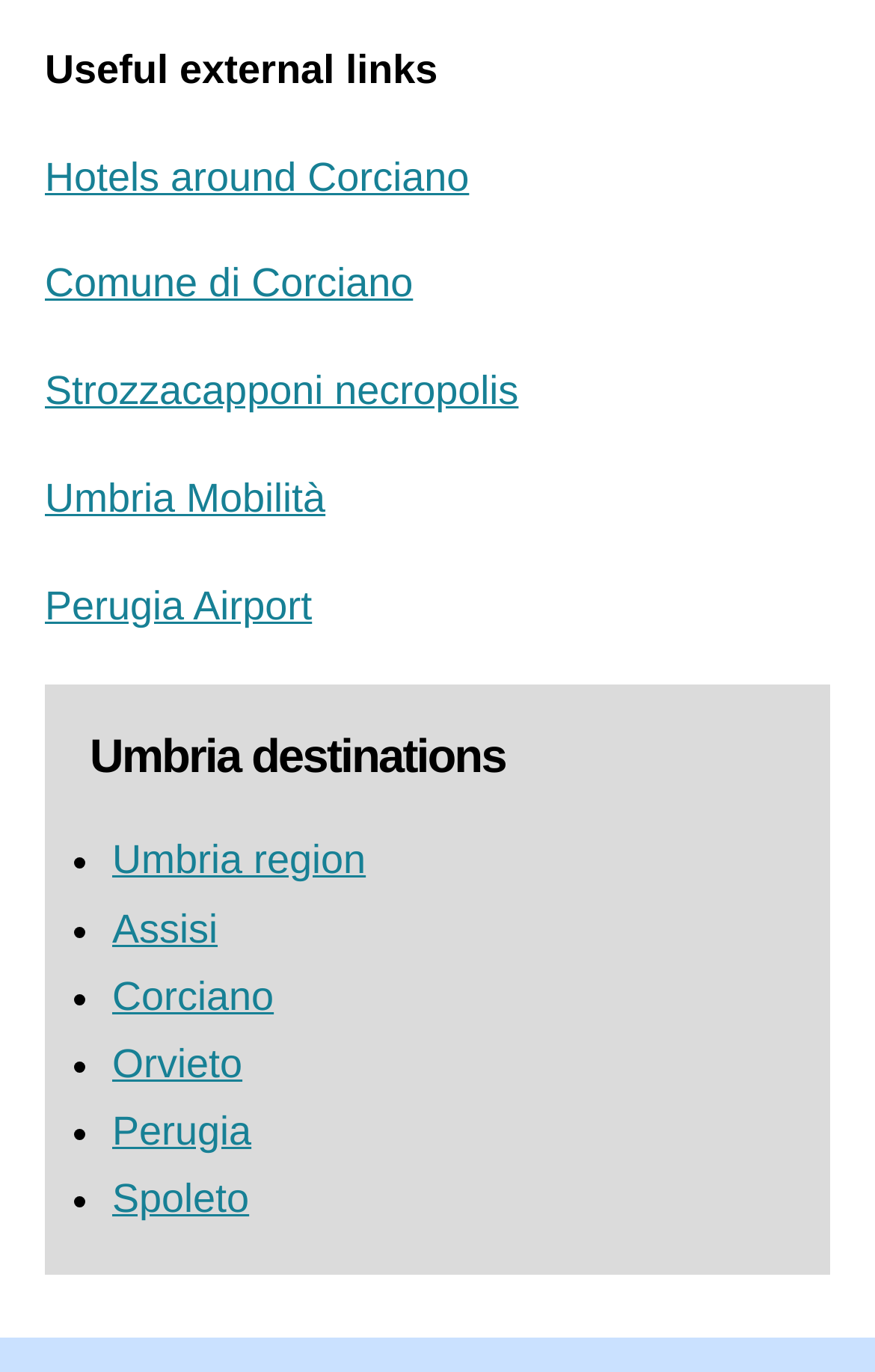Can you find the bounding box coordinates for the UI element given this description: "Perugia Airport"? Provide the coordinates as four float numbers between 0 and 1: [left, top, right, bottom].

[0.051, 0.424, 0.357, 0.457]